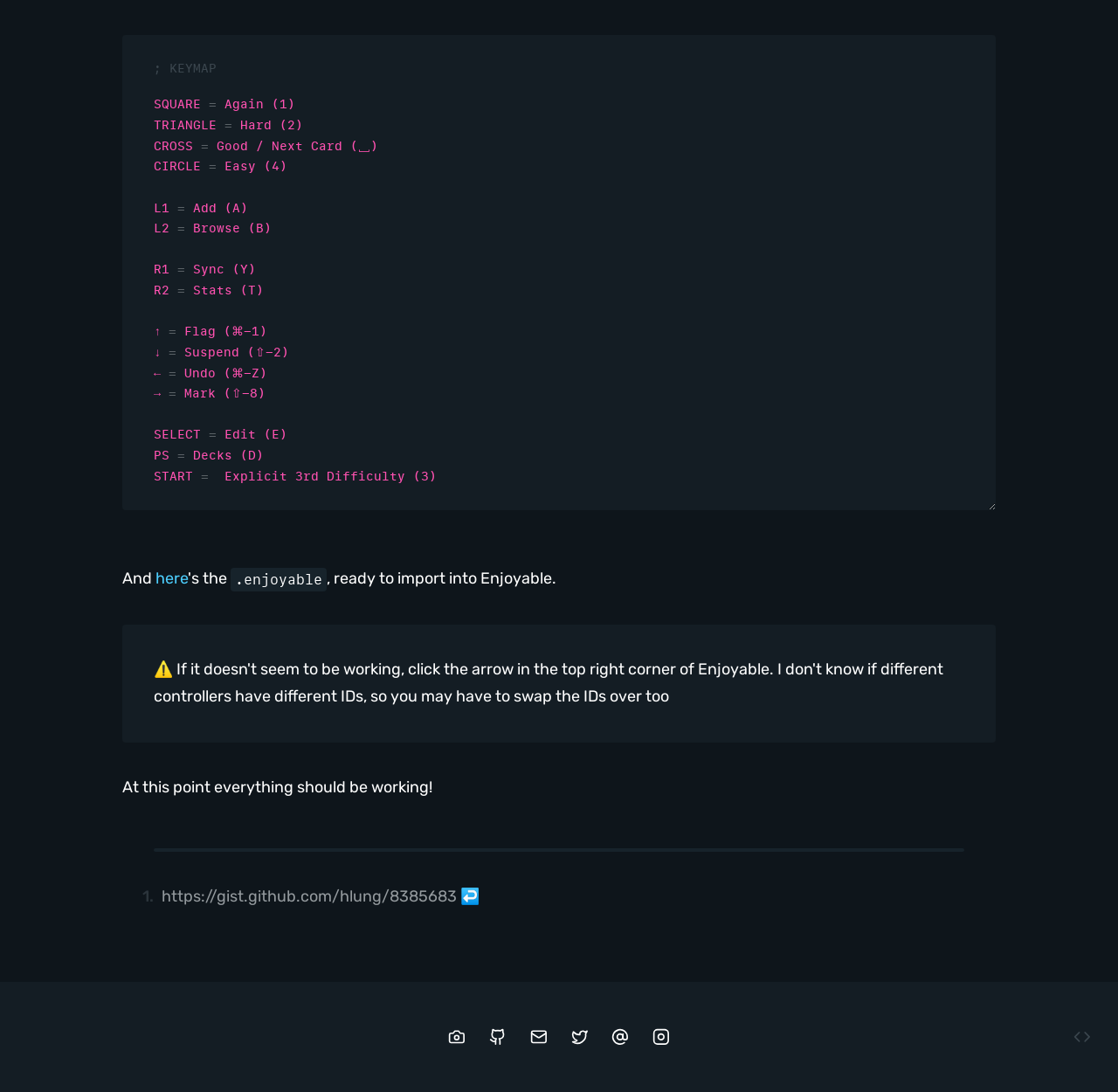Determine the bounding box coordinates of the region I should click to achieve the following instruction: "View treatment options". Ensure the bounding box coordinates are four float numbers between 0 and 1, i.e., [left, top, right, bottom].

None